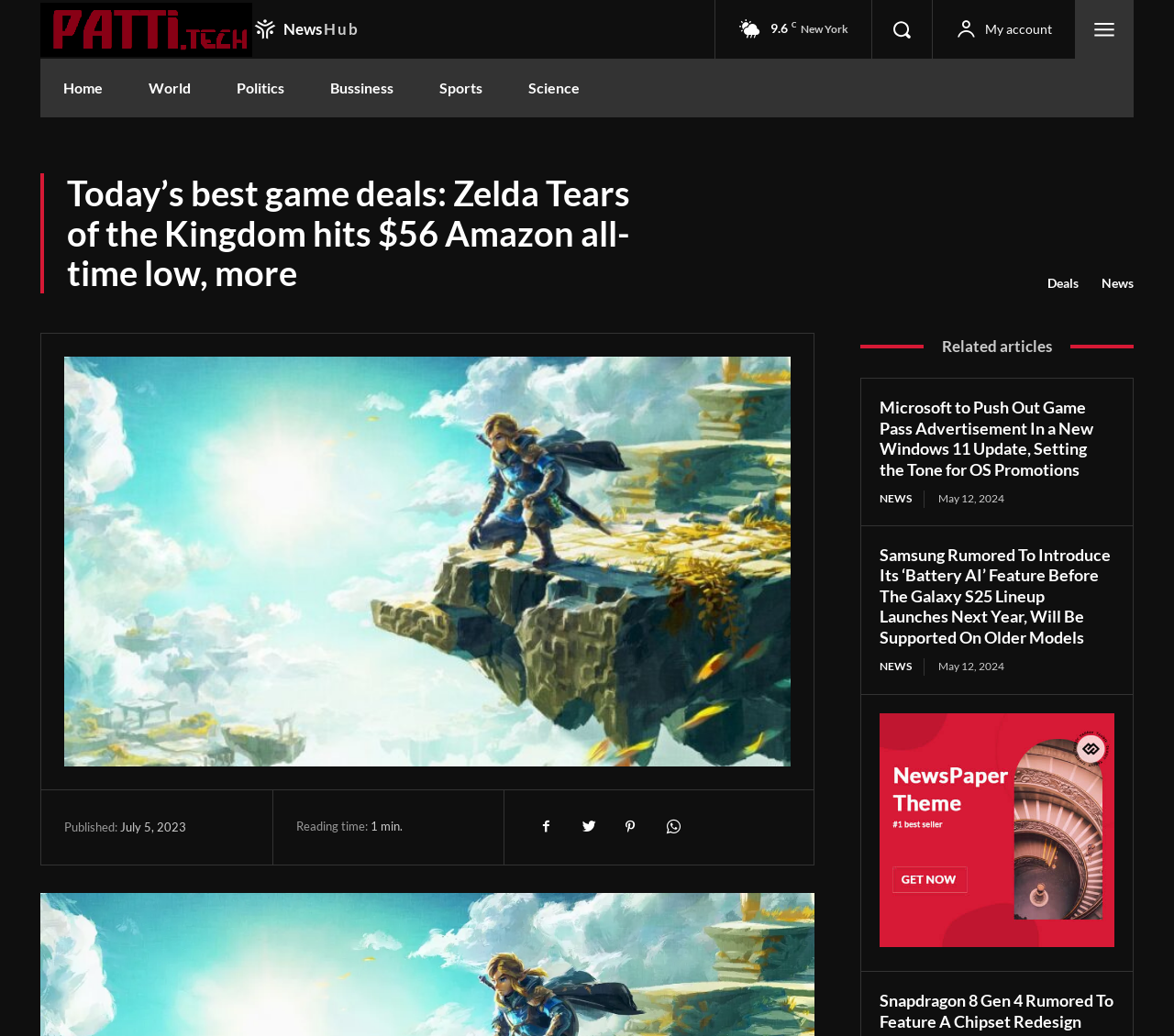Provide a comprehensive caption for the webpage.

This webpage appears to be a blog or news website, with a focus on gaming and technology news. At the top left corner, there is a logo for "News Hub" accompanied by two small images. To the right of the logo, there are several navigation links, including "Home", "World", "Politics", "Business", "Sports", and "Science". 

Below the navigation links, there is a large heading that reads "Today’s best game deals: Zelda Tears of the Kingdom hits $56 Amazon all-time low, more". This heading is followed by a series of links, including "Deals" and "News", which are positioned at the top right corner of the page.

In the main content area, there are several news articles or summaries, each with a heading, a link to the full article, and a timestamp indicating when the article was published. The articles are arranged in a vertical list, with the most recent article at the top. Each article has a brief summary or excerpt, and some of them have images or icons accompanying the text.

To the right of the main content area, there is a section labeled "Related articles", which lists several more news articles or summaries. These articles have similar formatting to the main content area, with headings, links, and timestamps.

At the top right corner of the page, there is a search button and a link to "My account". There are also several social media links or icons, including Facebook, Twitter, and LinkedIn, which are positioned near the bottom of the page.